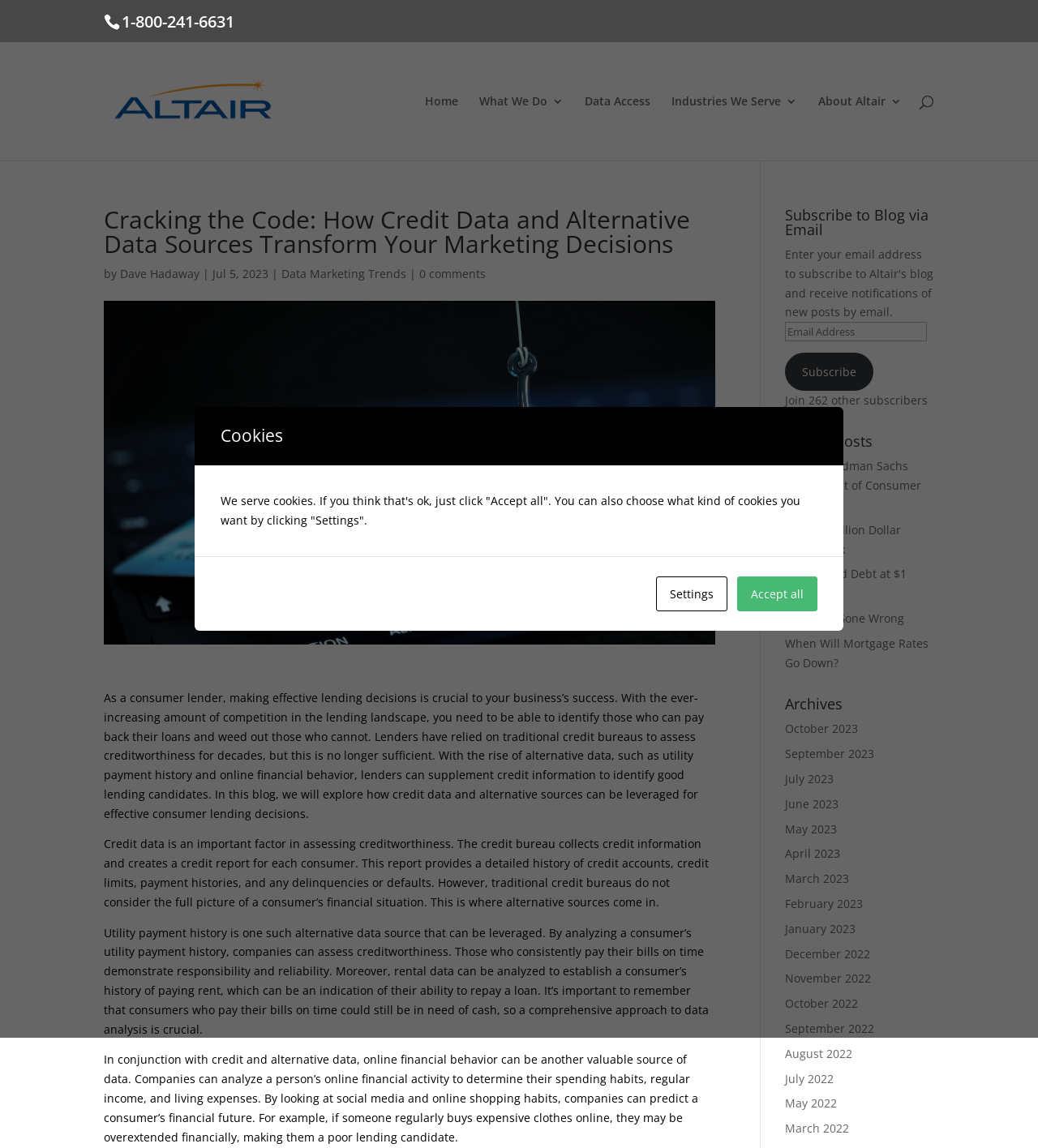Create an in-depth description of the webpage, covering main sections.

This webpage is about Altair Data Resources, a company that provides data-driven marketing solutions. At the top of the page, there is a navigation menu with links to "Home", "What We Do", "Data Access", "Industries We Serve", and "About Altair". Below the navigation menu, there is a search bar that allows users to search for specific content on the website.

The main content of the page is a blog post titled "Cracking the Code: How Credit Data and Alternative Data Sources Transform Your Marketing Decisions". The post is written by Dave Hadaway and was published on July 5, 2023. The post discusses the importance of credit data and alternative data sources in making effective lending decisions. It explains how traditional credit bureaus are no longer sufficient and how alternative data sources such as utility payment history and online financial behavior can be leveraged to identify good lending candidates.

The blog post is divided into several sections, each discussing a different aspect of credit data and alternative data sources. The sections are separated by headings and include paragraphs of text that provide detailed information on the topic.

To the right of the blog post, there is a sidebar that contains several links to other blog posts, including "Why Is Goldman Sachs Getting Out of Consumer Lending?", "The $16 Billion Dollar Checkmark", and "Credit Card Debt at $1 trillion!!". There is also a section titled "Archives" that lists links to blog posts from previous months, dating back to December 2022.

At the bottom of the page, there is a section that allows users to subscribe to the blog via email. Users can enter their email address and click the "Subscribe" button to receive updates on new blog posts. There is also a notice about cookies, which allows users to choose what kind of cookies they want to accept.

Overall, the webpage is well-organized and easy to navigate, with clear headings and concise paragraphs that provide detailed information on the topic of credit data and alternative data sources.